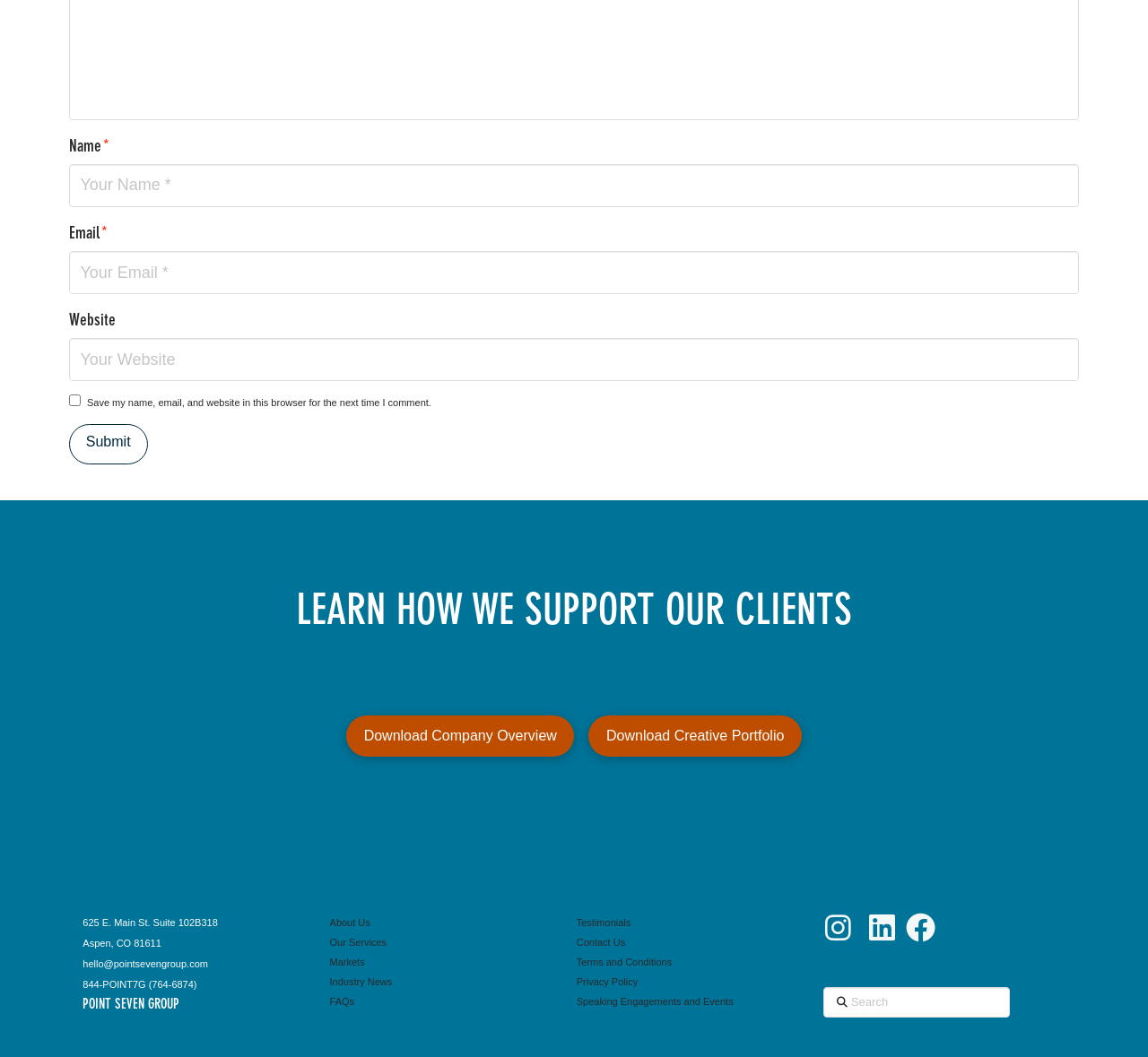Please answer the following question as detailed as possible based on the image: 
What is the main topic of the webpage?

The webpage appears to be the main page of a company's website, with links to various sections such as About Us, Our Services, Markets, and Industry News. The heading 'LEARN HOW WE SUPPORT OUR CLIENTS' also suggests that the webpage is focused on providing information about the company's services and capabilities.